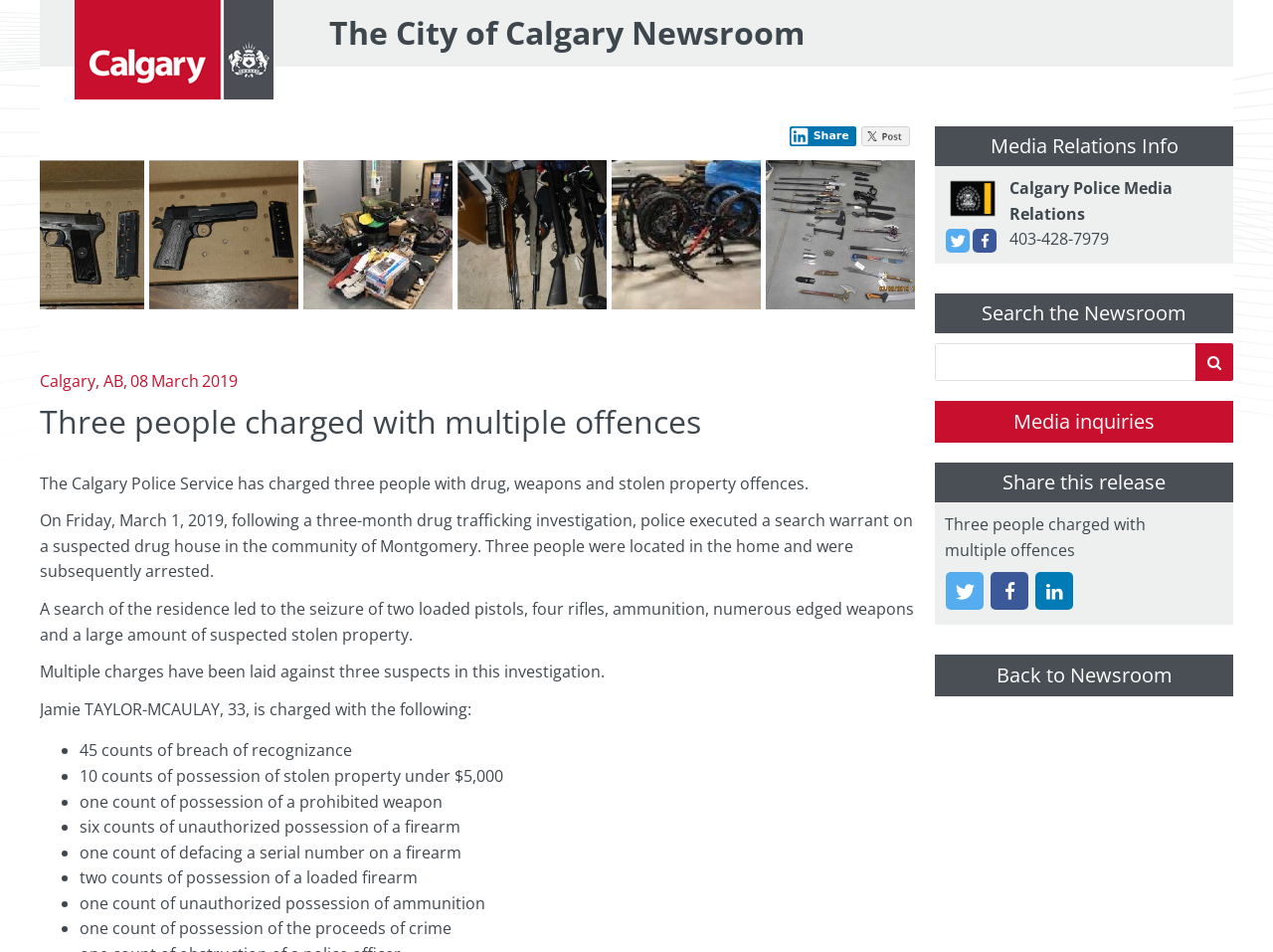Can you find and provide the title of the webpage?

Three people charged with multiple offences